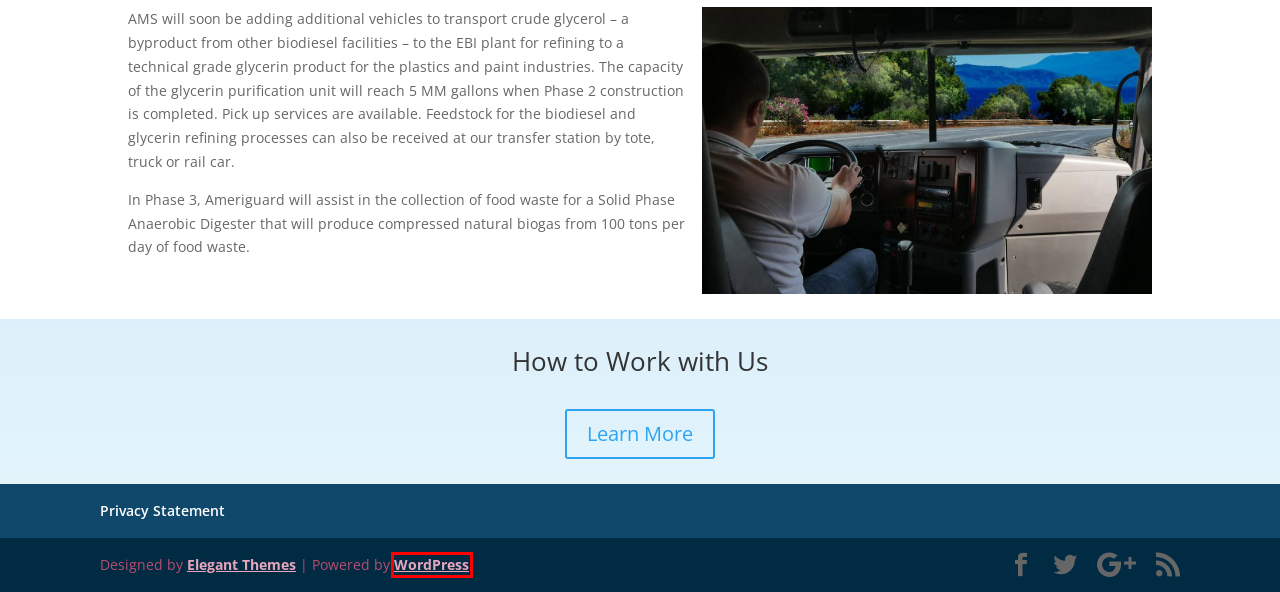You are provided a screenshot of a webpage featuring a red bounding box around a UI element. Choose the webpage description that most accurately represents the new webpage after clicking the element within the red bounding box. Here are the candidates:
A. Contact - Eslinger Biodiesel
B. The Most Popular WordPress Themes In The World
C. Refined Glycerin - Eslinger Biodiesel
D. Biodiesel - Eslinger Biodiesel
E. Blog Tool, Publishing Platform, and CMS – WordPress.org
F. Home - Eslinger Biodiesel
G. Investors - Eslinger Biodiesel
H. Privacy Statement - Eslinger Biodiesel

E